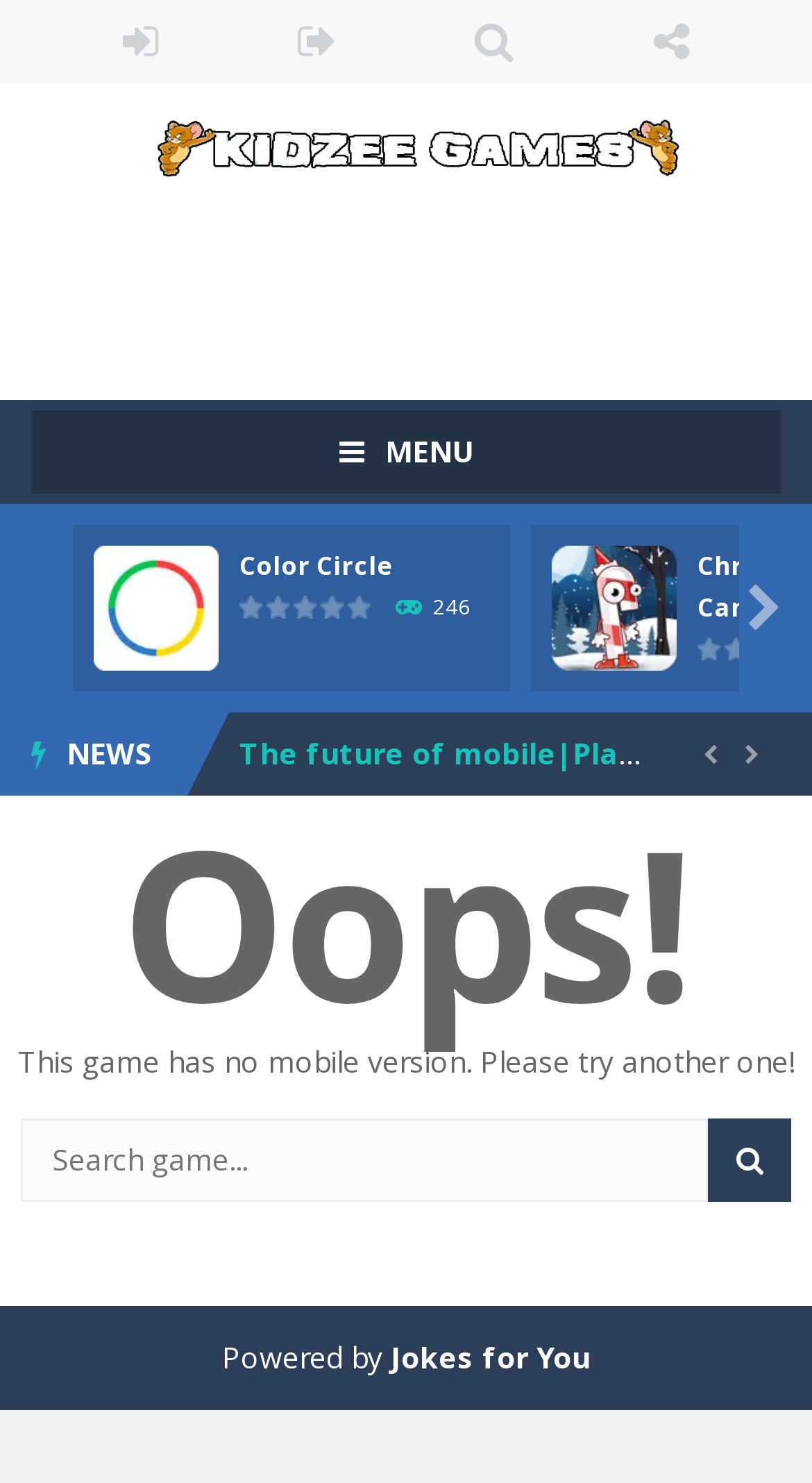What is the purpose of the textbox at the bottom of the page?
Please answer the question with a detailed and comprehensive explanation.

The textbox at the bottom of the page has a placeholder text 'Search game...' which suggests that its purpose is to allow users to search for games.